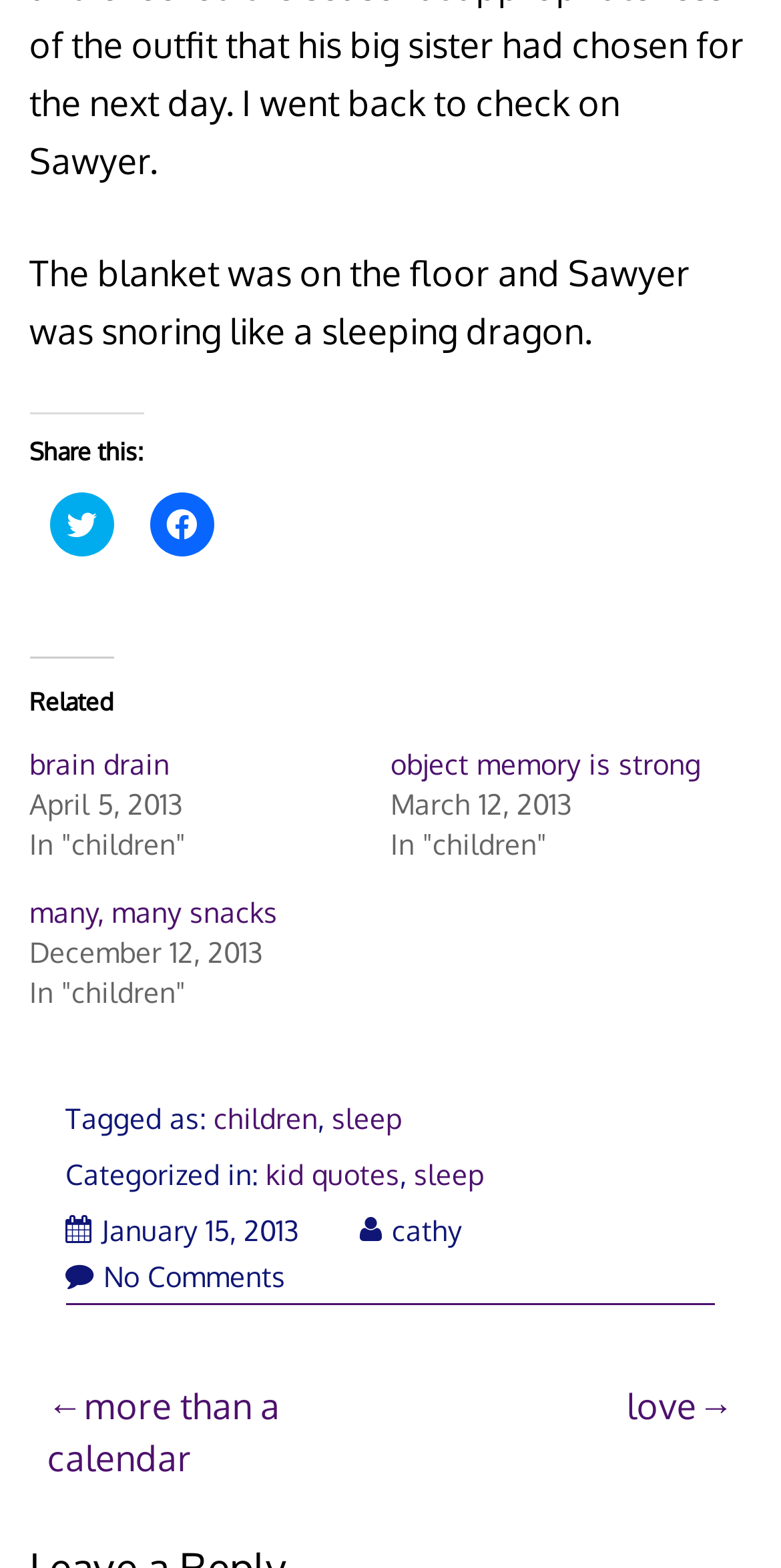Please examine the image and provide a detailed answer to the question: What is the date of the post?

The question can be answered by looking at the timestamp section, which lists the date 'April 5, 2013' as the publication date of the post. This section is located below the 'Related' section.